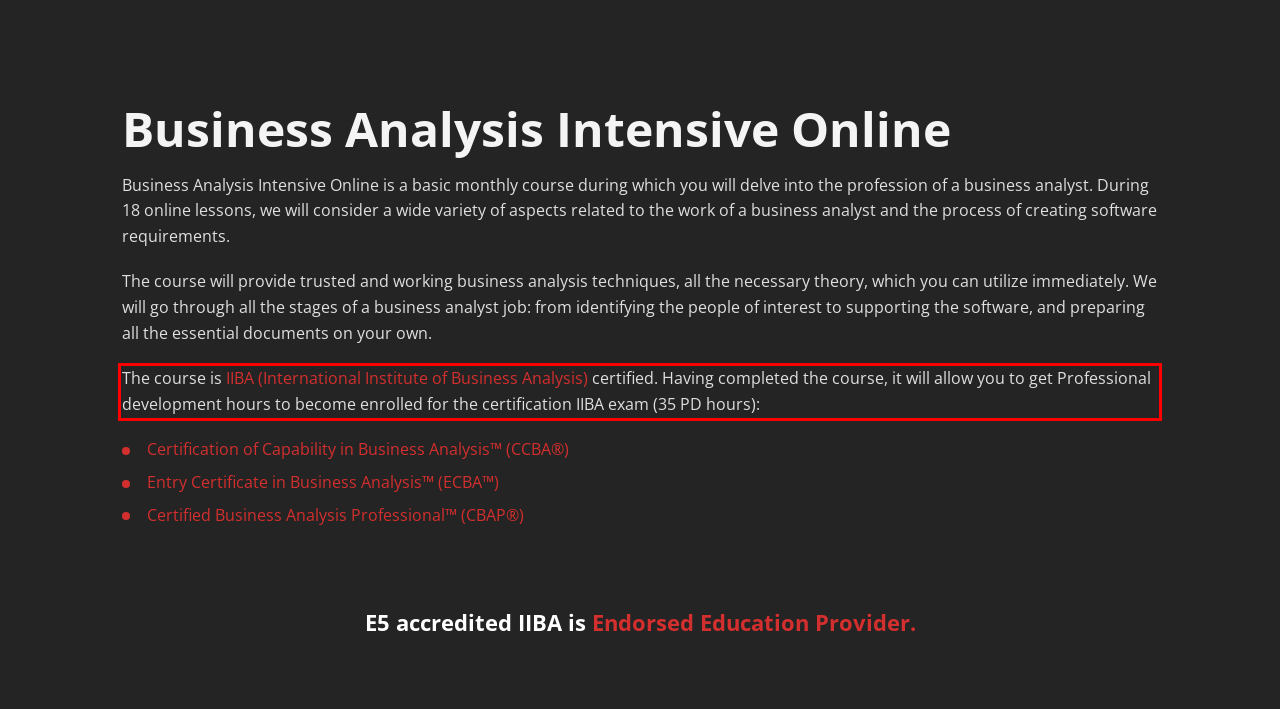Please perform OCR on the text within the red rectangle in the webpage screenshot and return the text content.

The course is IIBA (International Institute of Business Analysis) certified. Having completed the course, it will allow you to get Professional development hours to become enrolled for the certification IIBA exam (35 PD hours):